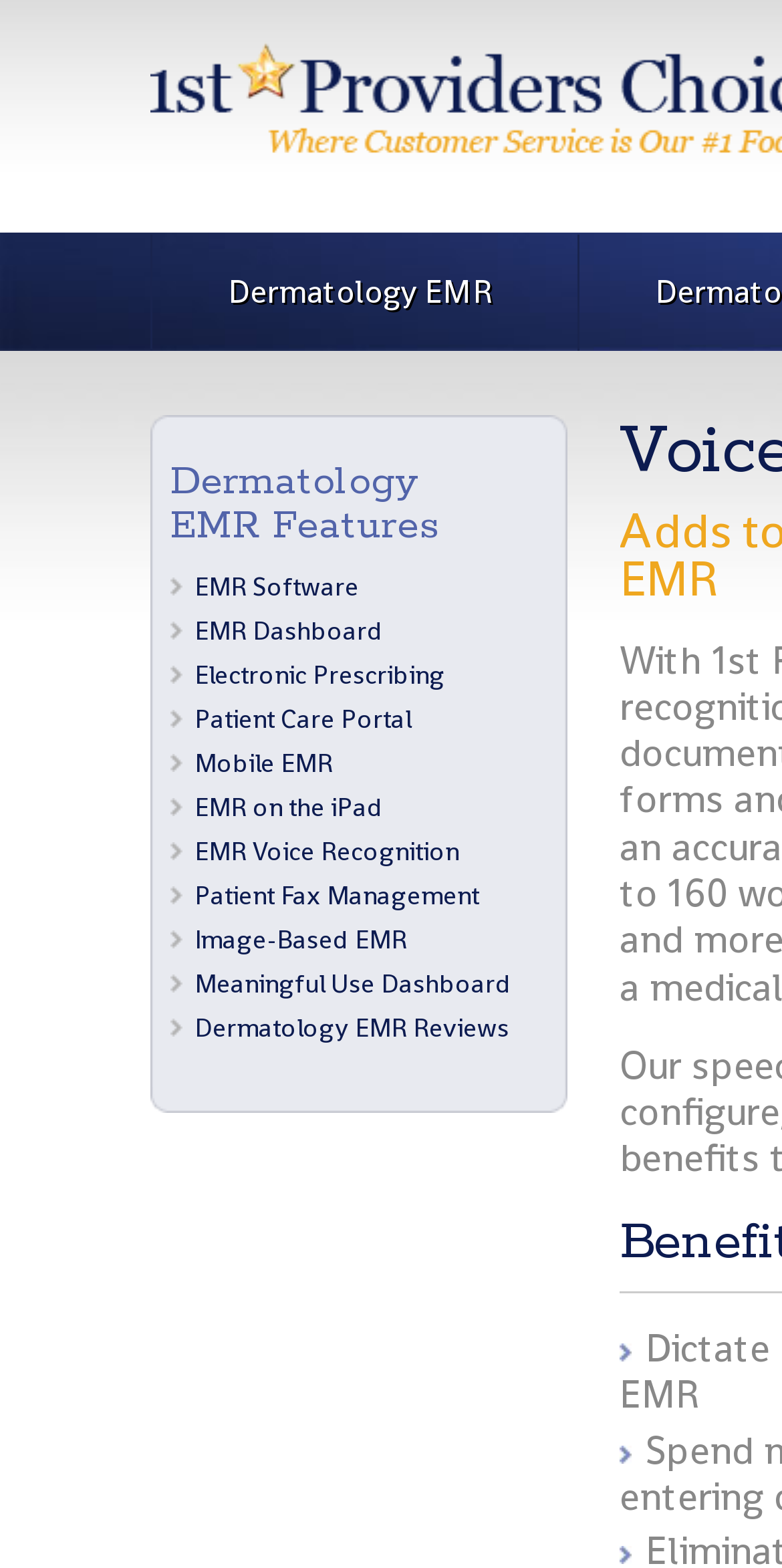Give a one-word or short-phrase answer to the following question: 
Is voice recognition a feature of the EMR system?

Yes